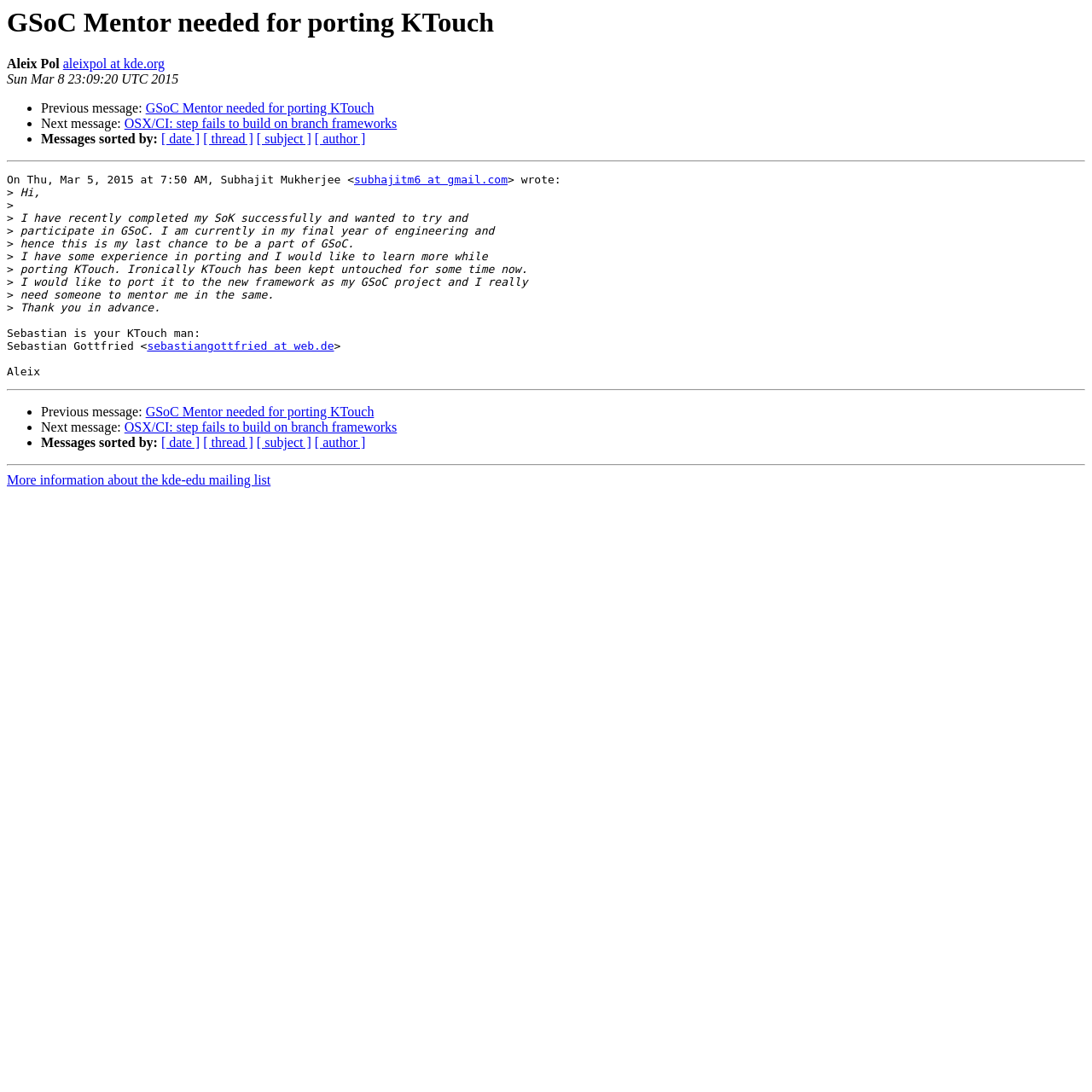Give a one-word or short-phrase answer to the following question: 
What is the purpose of the message?

To find a mentor for GSoC project